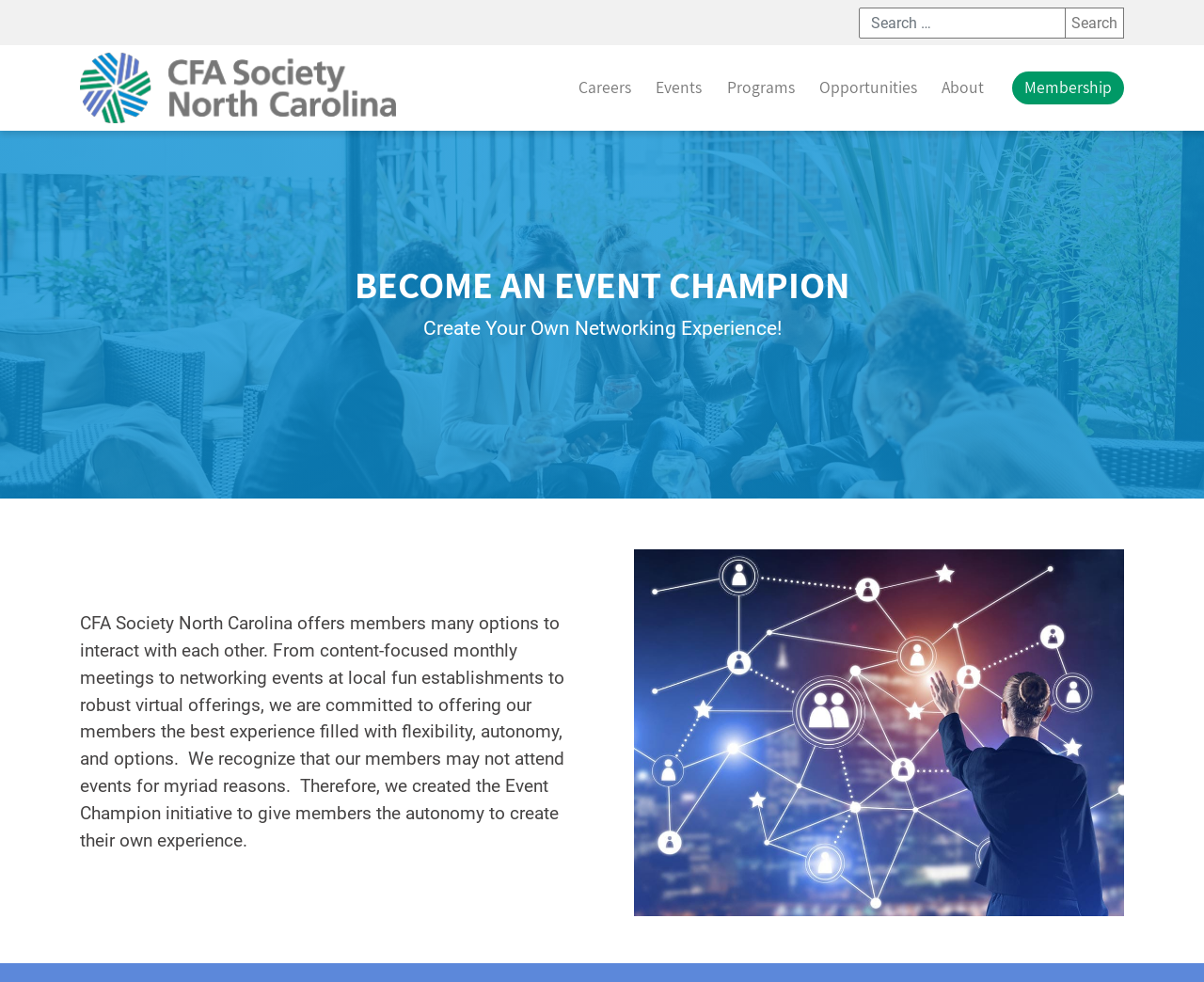Locate the bounding box coordinates of the element that should be clicked to fulfill the instruction: "Click the English link".

None